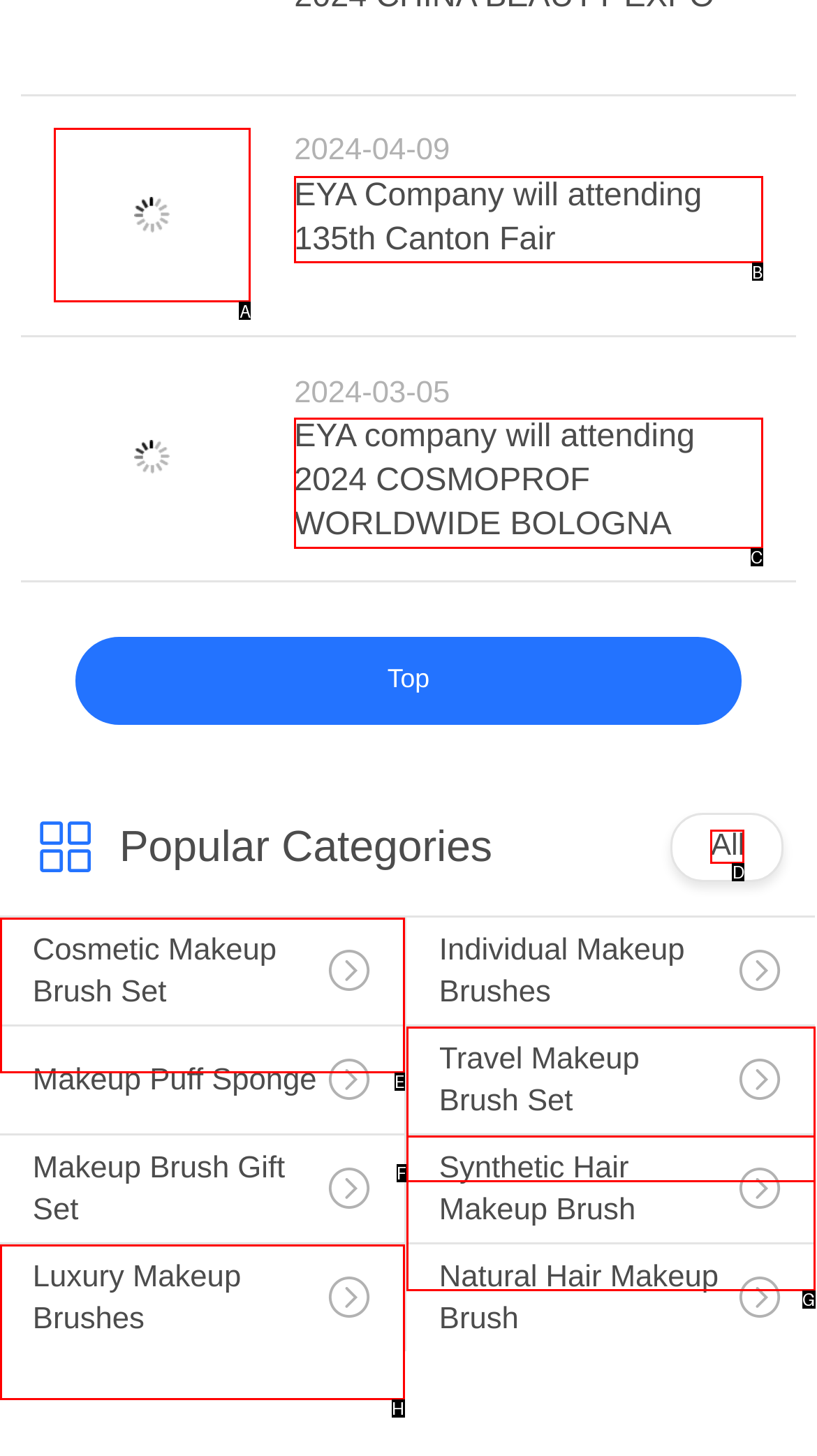To complete the instruction: Browse all categories, which HTML element should be clicked?
Respond with the option's letter from the provided choices.

D